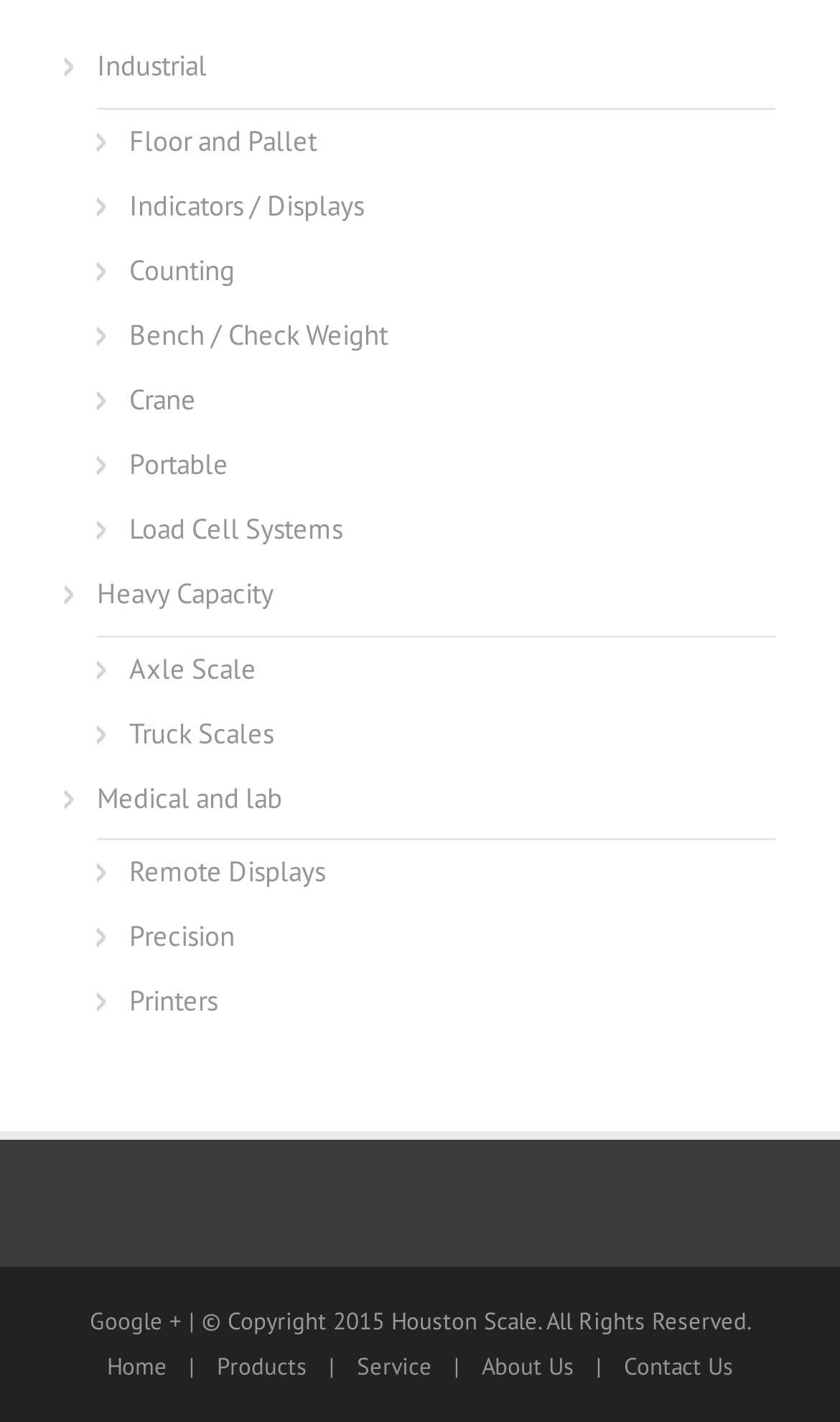Please identify the bounding box coordinates of the element's region that needs to be clicked to fulfill the following instruction: "Sort posts by oldest first". The bounding box coordinates should consist of four float numbers between 0 and 1, i.e., [left, top, right, bottom].

None